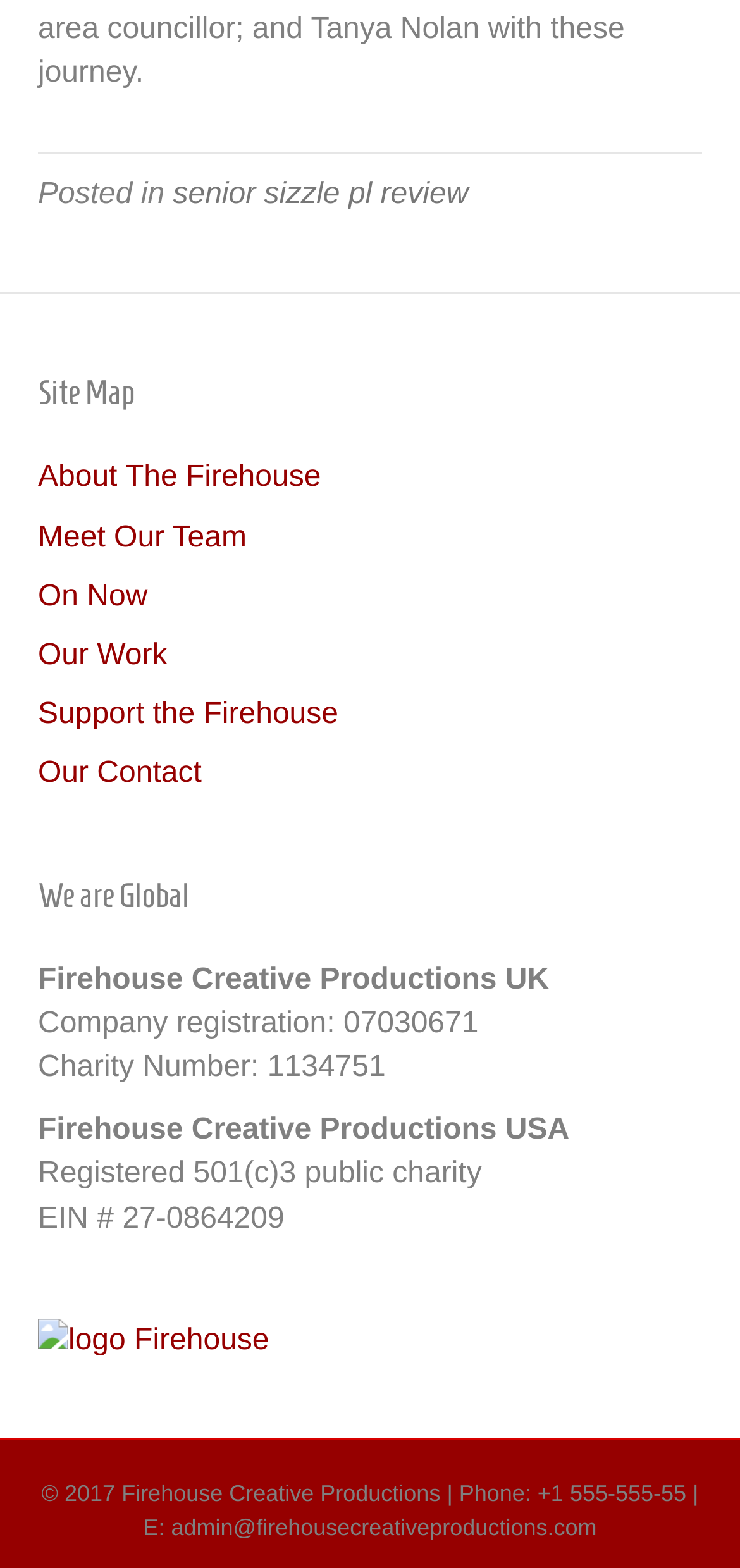Respond to the question below with a single word or phrase:
How many links are there in the site map section?

7